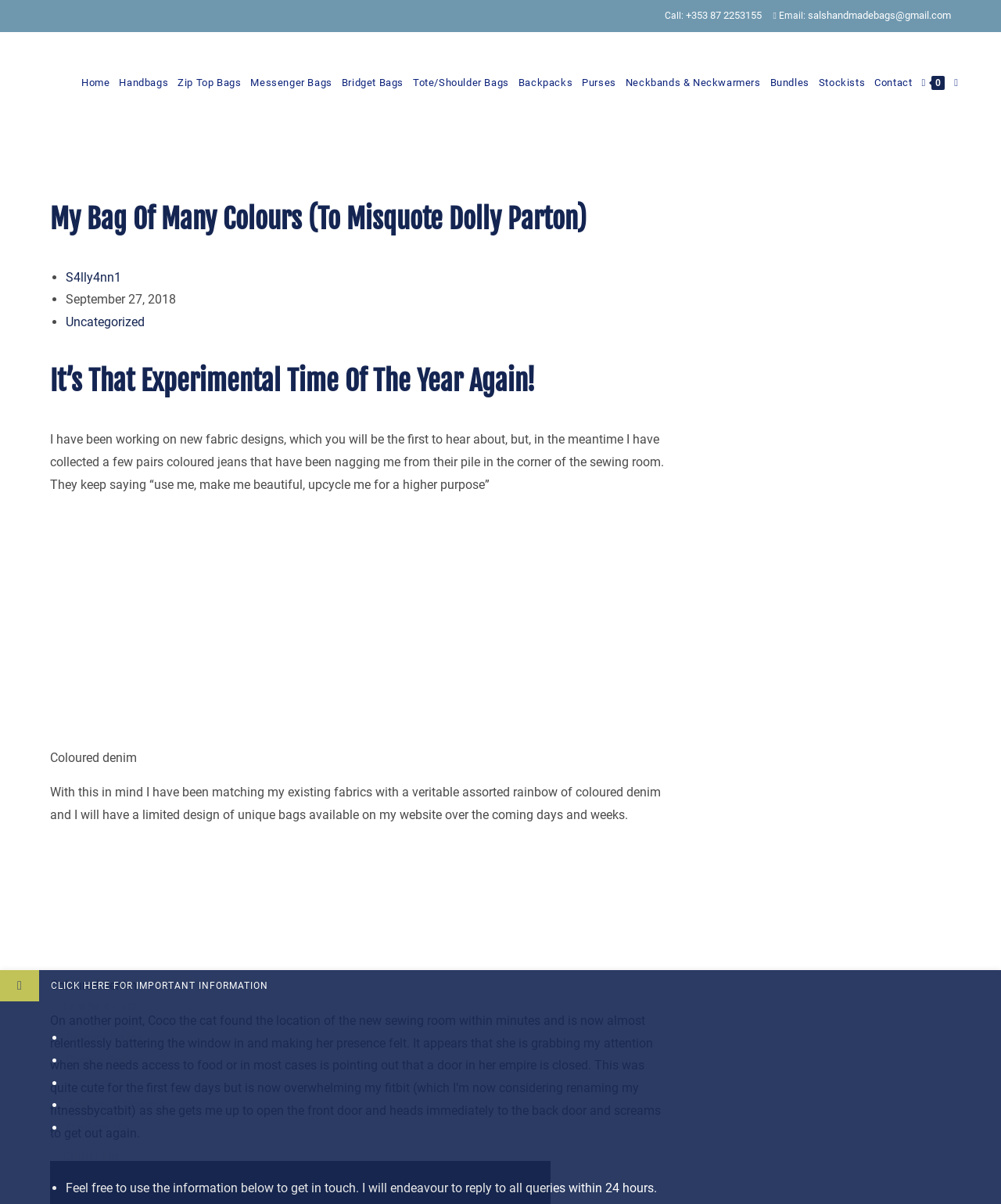Extract the bounding box coordinates for the HTML element that matches this description: "+353 87 2253155". The coordinates should be four float numbers between 0 and 1, i.e., [left, top, right, bottom].

[0.683, 0.008, 0.761, 0.018]